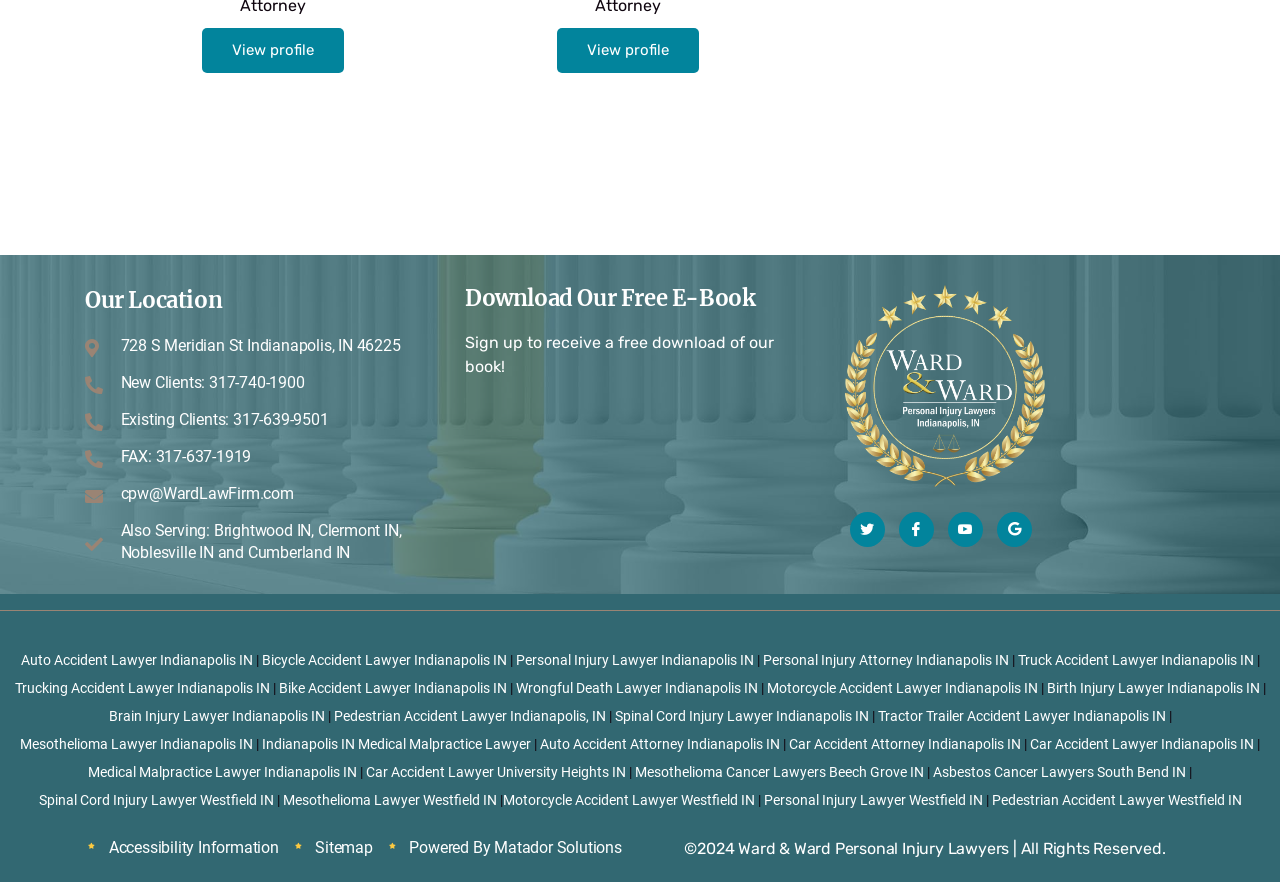What can you download for free from this website?
Give a single word or phrase answer based on the content of the image.

E-book